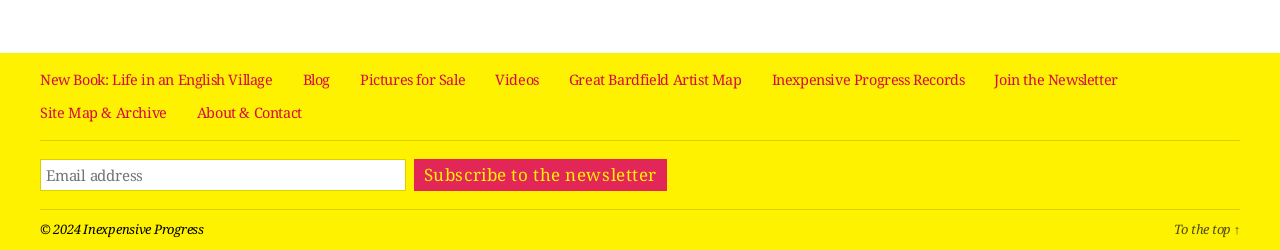Please indicate the bounding box coordinates for the clickable area to complete the following task: "Explore pictures for sale". The coordinates should be specified as four float numbers between 0 and 1, i.e., [left, top, right, bottom].

[0.281, 0.282, 0.364, 0.358]